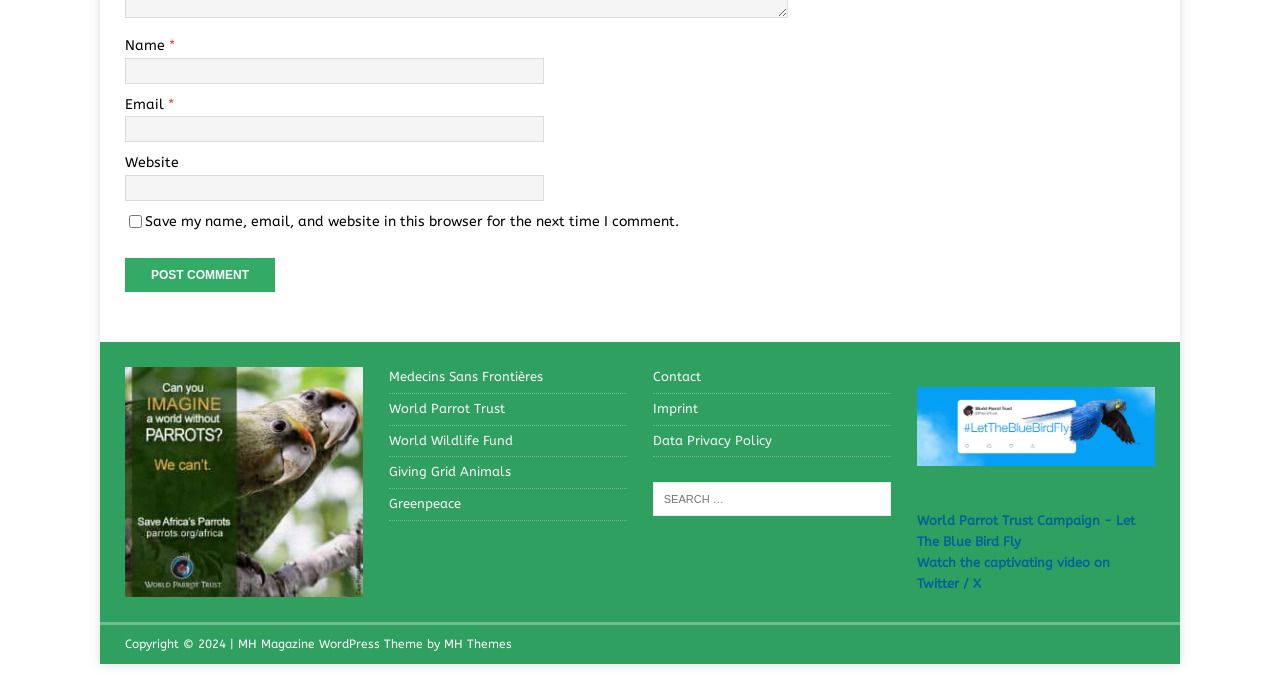Pinpoint the bounding box coordinates of the clickable area necessary to execute the following instruction: "Visit World Parrot Trust". The coordinates should be given as four float numbers between 0 and 1, namely [left, top, right, bottom].

[0.304, 0.571, 0.49, 0.616]